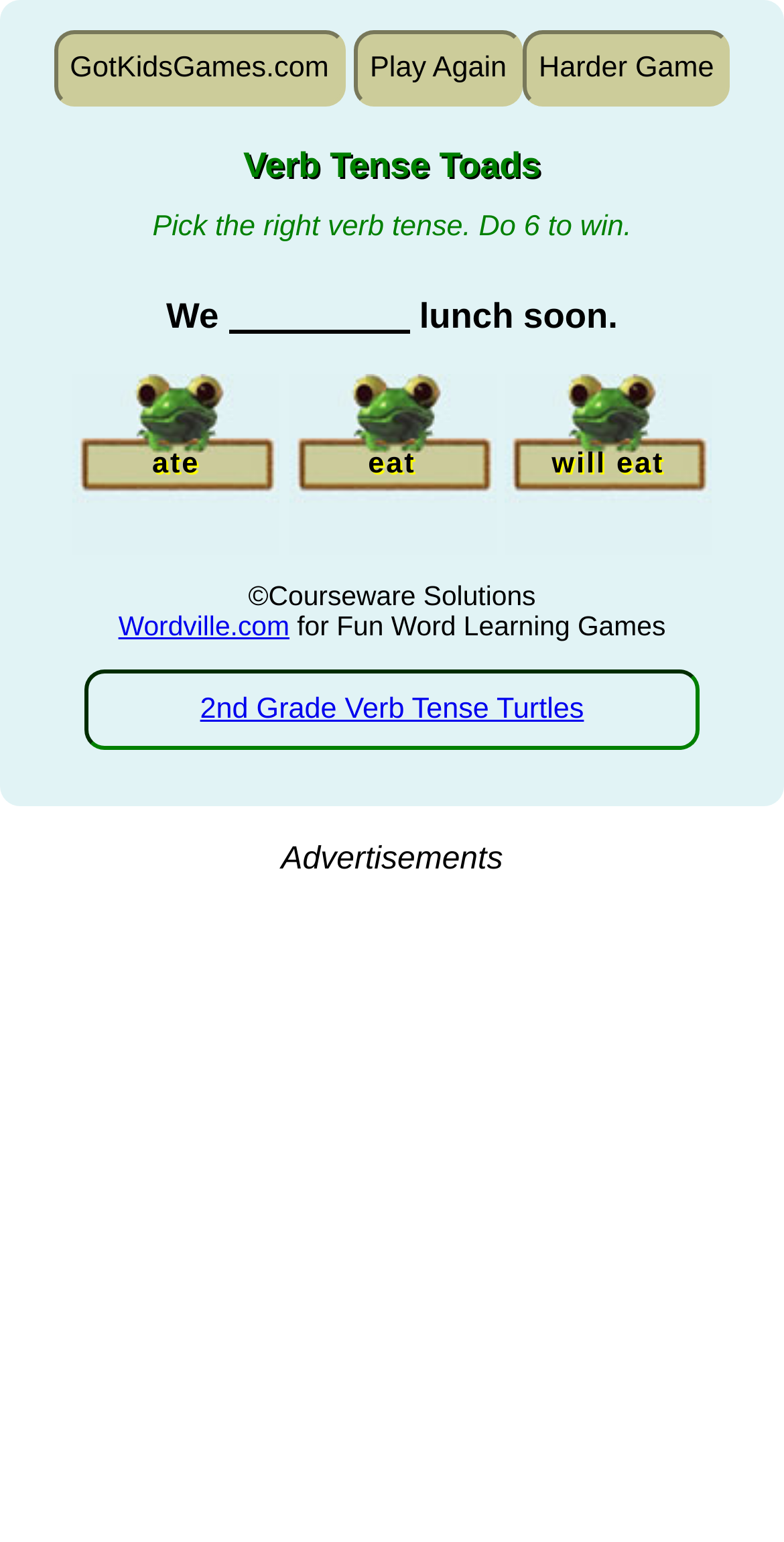Identify the bounding box coordinates of the section to be clicked to complete the task described by the following instruction: "Choose a harder game". The coordinates should be four float numbers between 0 and 1, formatted as [left, top, right, bottom].

[0.667, 0.02, 0.931, 0.069]